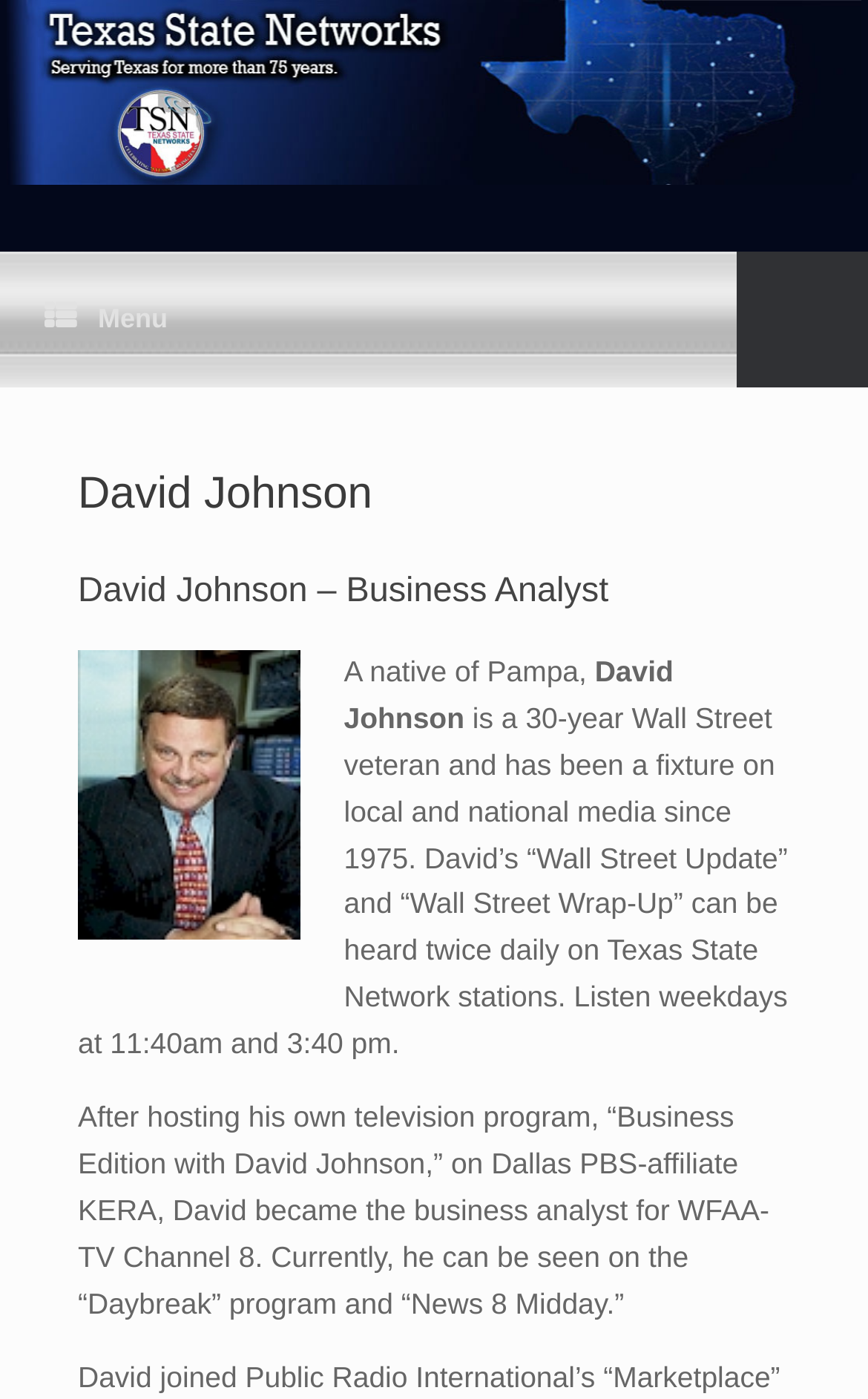Elaborate on the different components and information displayed on the webpage.

The webpage is about David Johnson, a business analyst, and his profile on Texas State Networks. At the top-left corner, there is a logo of Texas State Networks, which is a clickable link. Next to the logo, there is a menu icon represented by three horizontal lines.

Below the logo and menu icon, there is a header section that spans almost the entire width of the page. The header section contains the name "David Johnson" in a larger font size, followed by a smaller subtitle "David Johnson – Business Analyst".

To the right of the header section, there is a profile picture of David Johnson. Below the profile picture, there are three paragraphs of text that describe David Johnson's background and experience. The first paragraph mentions that he is a native of Pampa. The second paragraph describes his 30-year career on Wall Street and his media appearances. The third paragraph talks about his television programs and current roles on WFAA-TV Channel 8.

Overall, the webpage has a simple and clean layout, with a focus on presenting David Johnson's profile and background information.